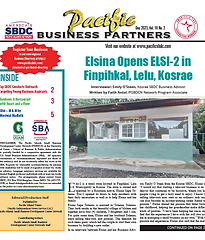What is the volume number of the publication?
Please provide a single word or phrase as your answer based on the image.

9